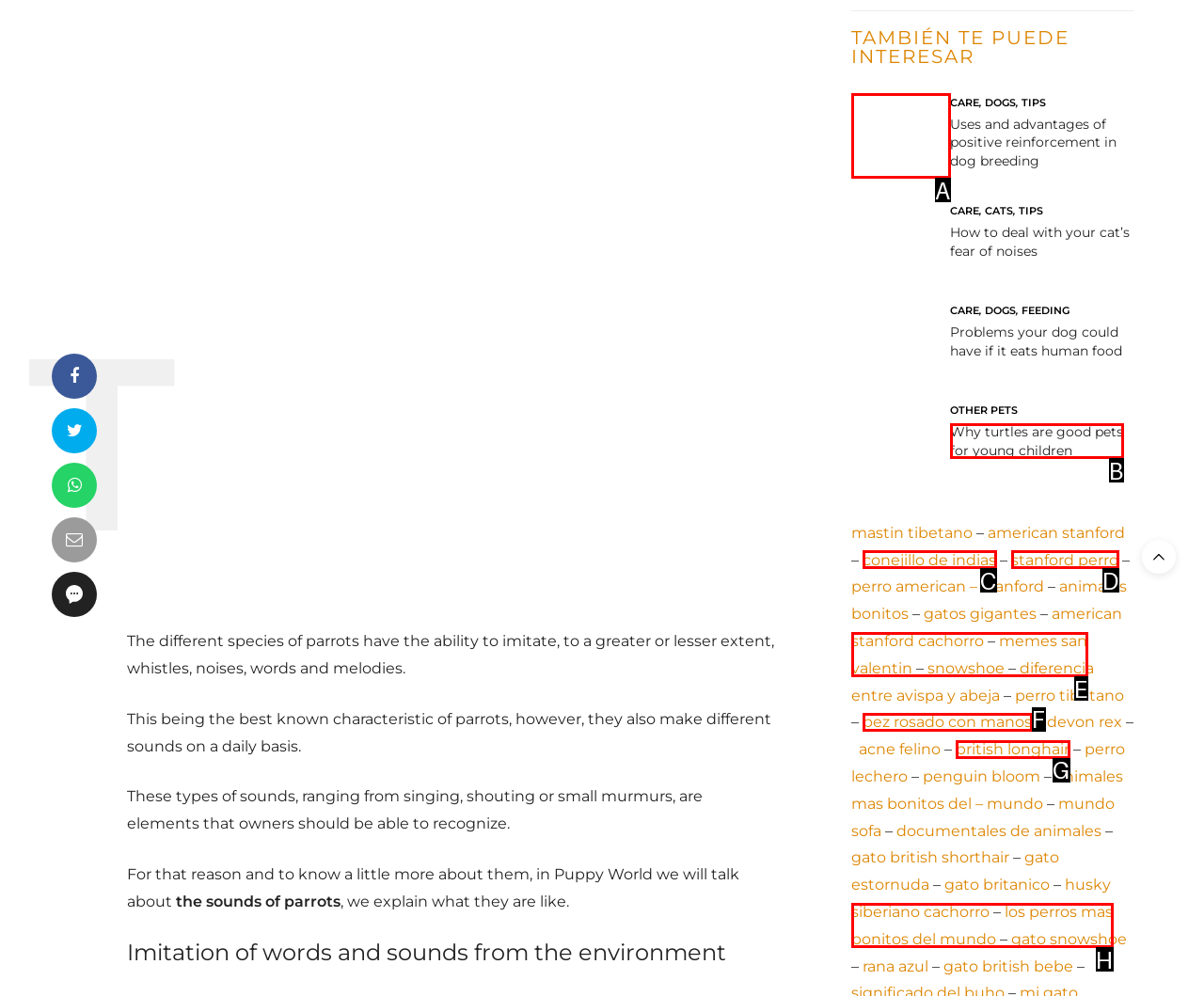Given the description: memes san valentin, identify the matching HTML element. Provide the letter of the correct option.

E